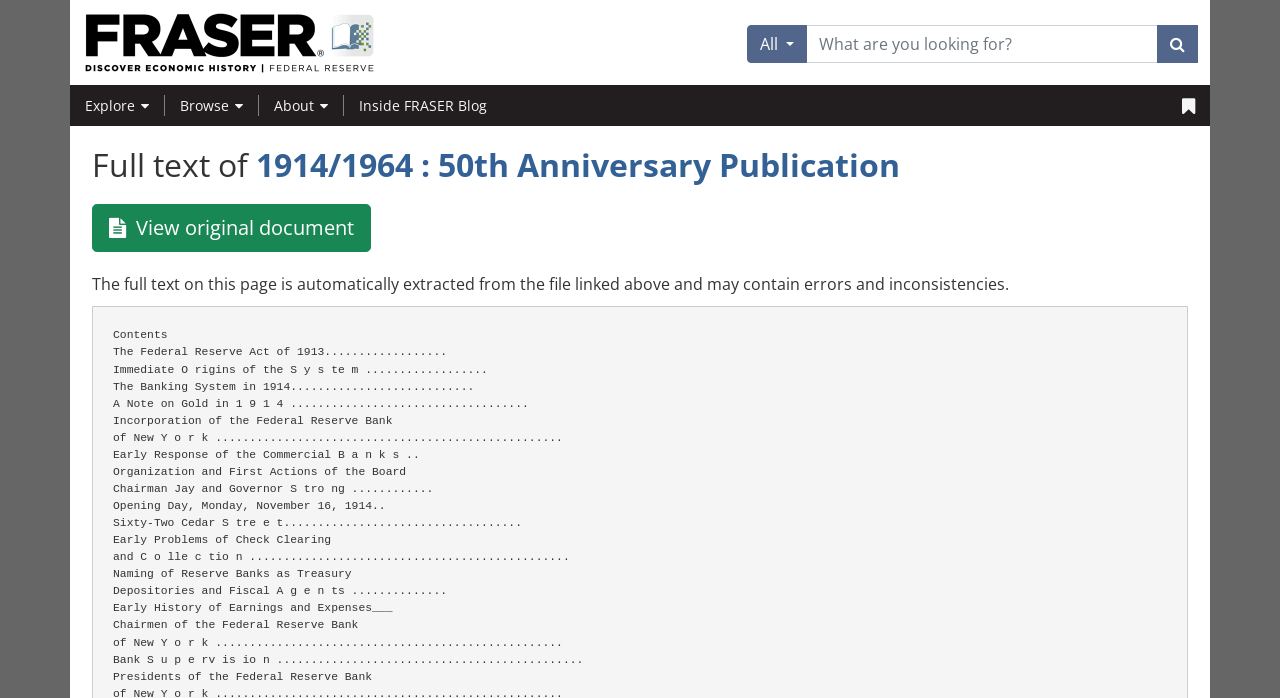What is the title or heading displayed on the webpage?

Full text of 1914/1964 : 50th Anniversary Publication